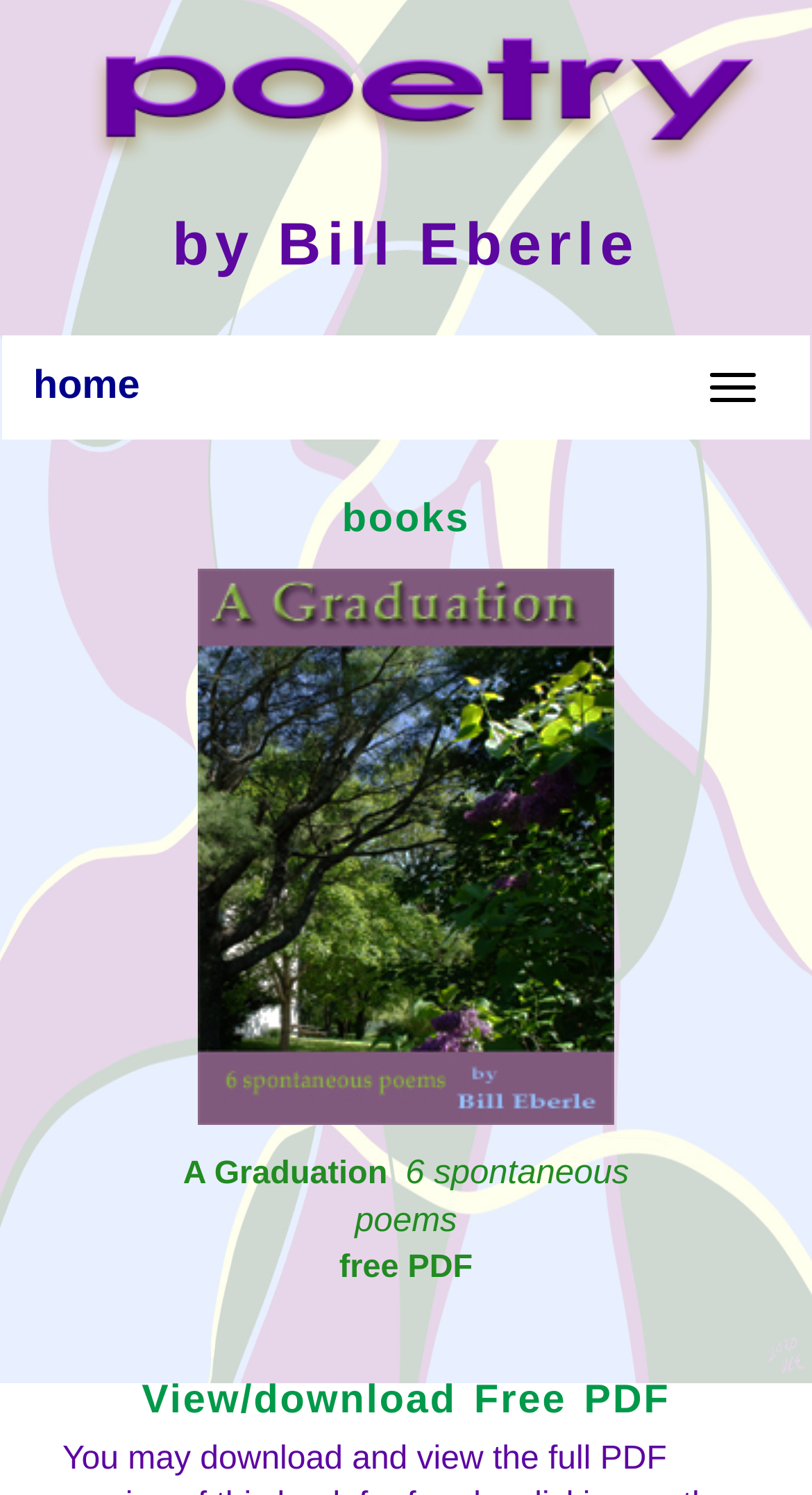Analyze the image and deliver a detailed answer to the question: What is the title of the poetry collection?

The answer can be found by looking at the link 'A Graduation 6 spontaneous poems'. This link is also the title of the poetry collection.